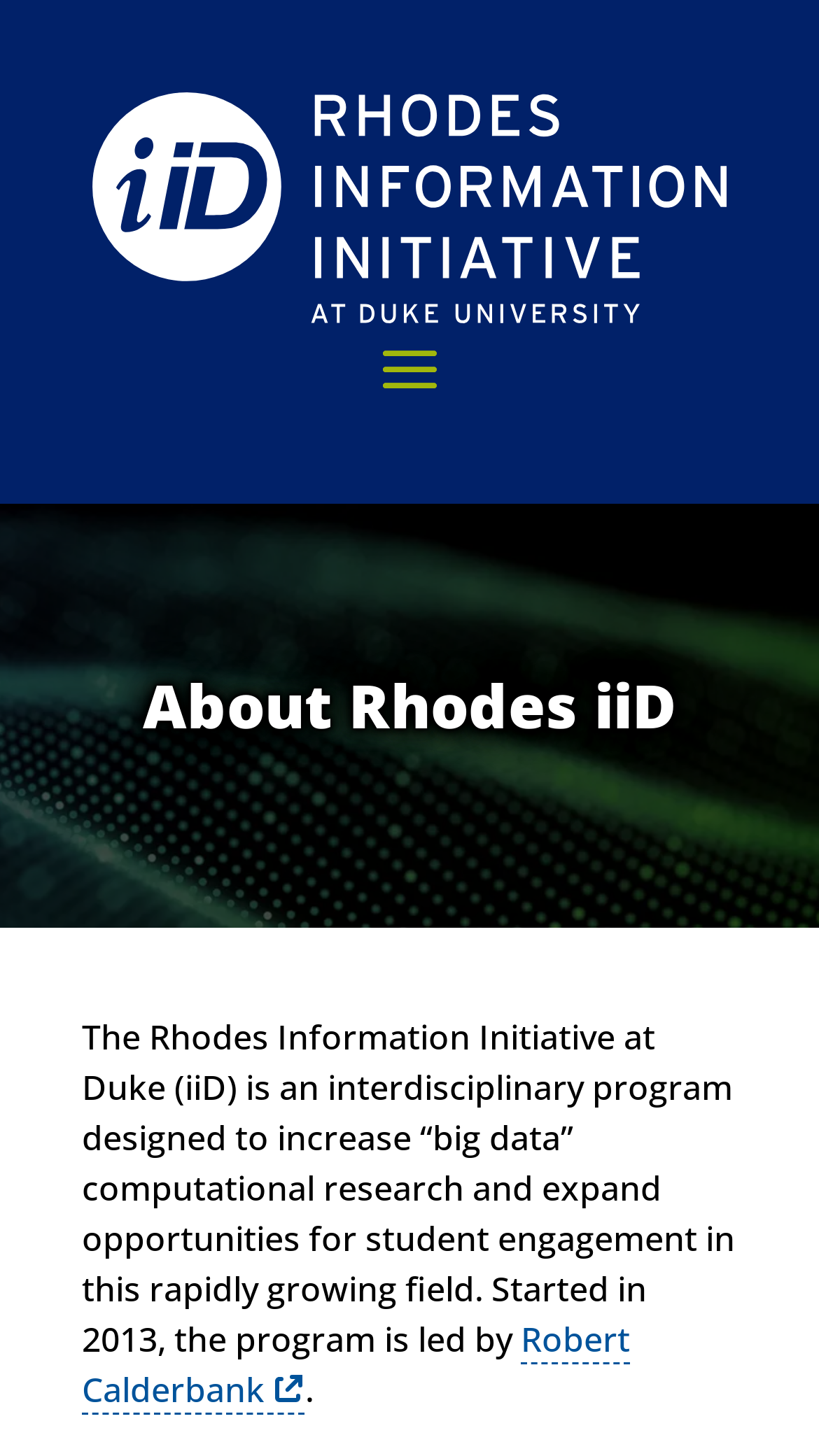Detail the various sections and features of the webpage.

The webpage is about the Rhodes Information Initiative at Duke (iiD), an interdisciplinary program focused on "big data" computational research. At the top-left corner, there is a link to "Skip to content". Next to it, on the top-center, is the logo of Rhodes Information Initiative, which is an image with a link to the initiative's page. 

On the top-right side, there is a button labeled "Menu" that is not expanded. Below the logo, there is a heading that reads "About Rhodes iiD". 

The main content of the page is a paragraph of text that describes the program, stating that it was started in 2013 and is led by Robert Calderbank, whose name is a link. This text is positioned below the heading and takes up most of the page's width.